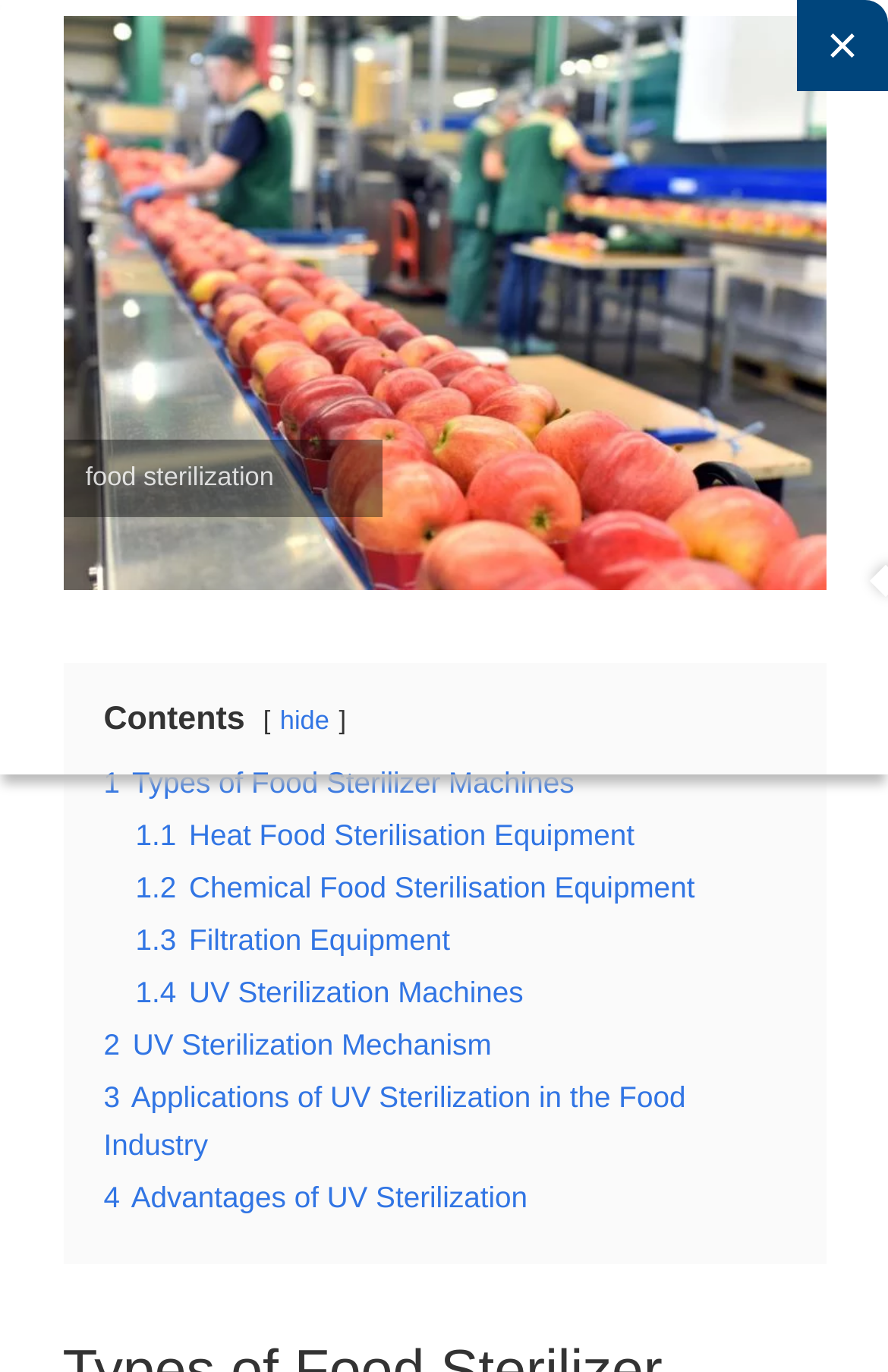Based on the element description: "hide", identify the bounding box coordinates for this UI element. The coordinates must be four float numbers between 0 and 1, listed as [left, top, right, bottom].

[0.315, 0.516, 0.371, 0.536]